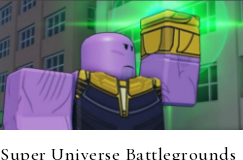What is the purpose of the 'Super Universe Battlegrounds Codes'?
Please craft a detailed and exhaustive response to the question.

The title 'Super Universe Battlegrounds Codes' is displayed below the image, indicating that the image relates to special codes that players can utilize within the game. These codes likely provide advantages or unlock specific features in the game.